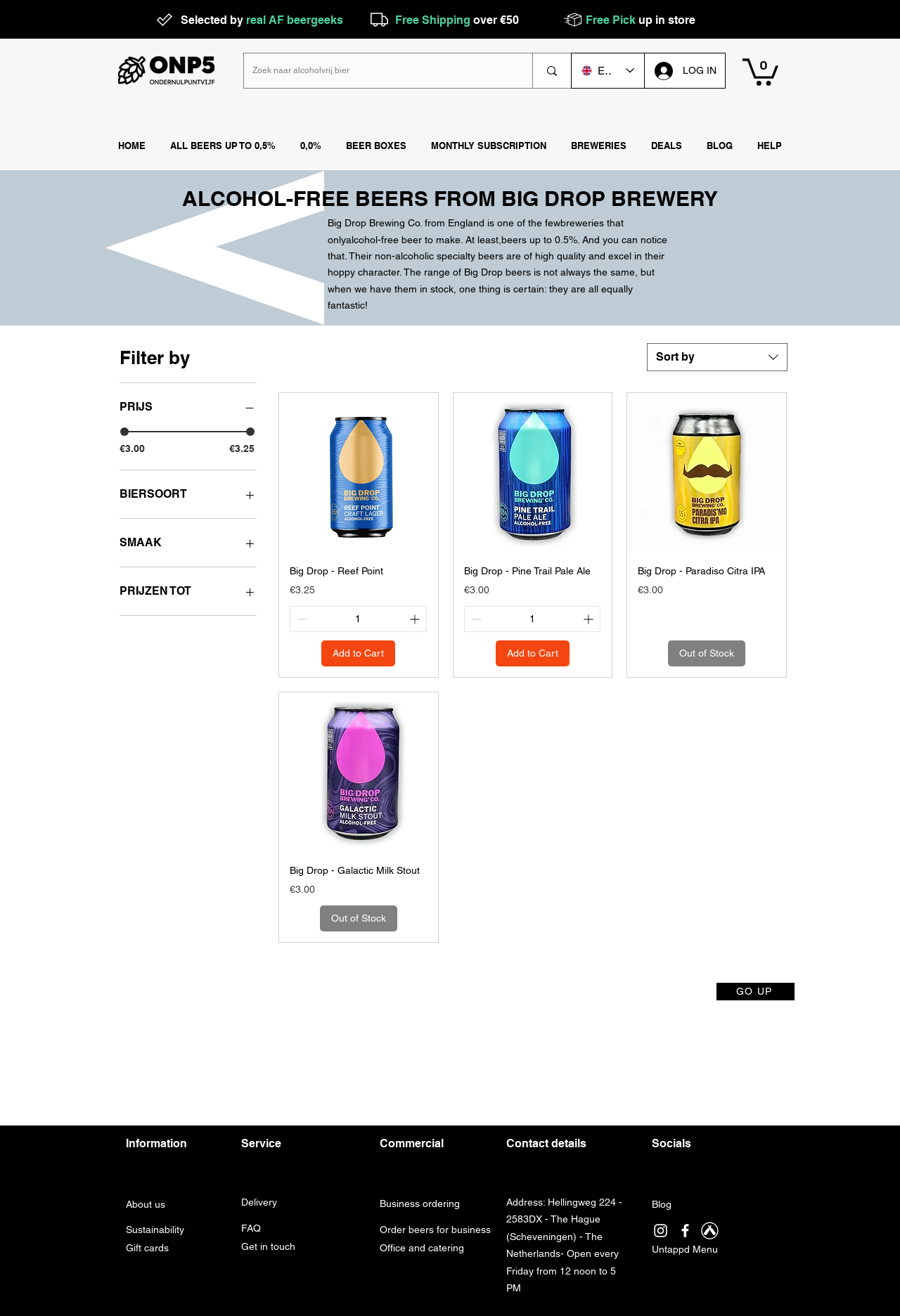Answer succinctly with a single word or phrase:
How many products are displayed on this page?

4